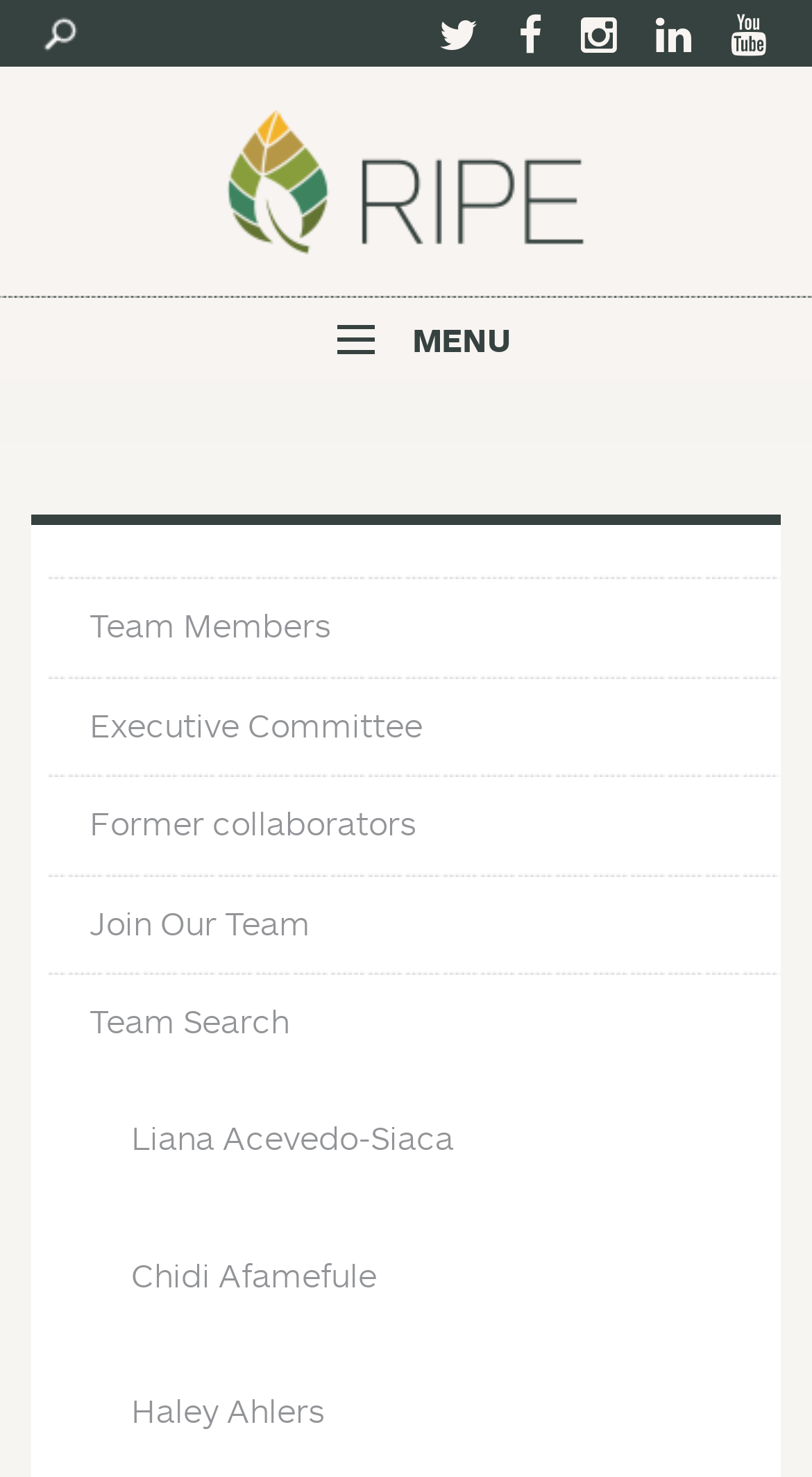Could you specify the bounding box coordinates for the clickable section to complete the following instruction: "View 'Team Members'"?

[0.059, 0.392, 0.982, 0.456]